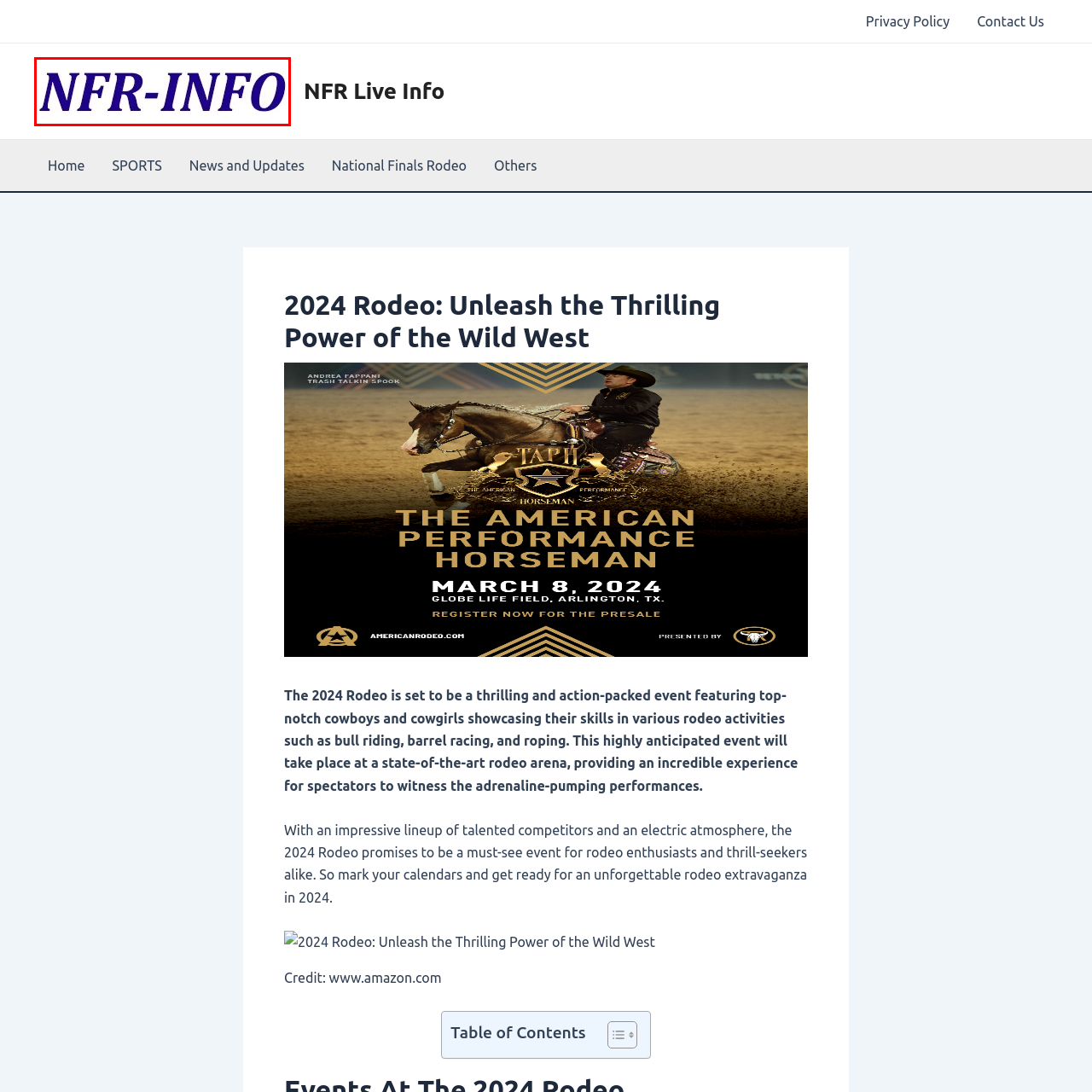Inspect the image within the red box and provide a detailed and thorough answer to the following question: What is the purpose of the logo on the webpage?

The question asks about the purpose of the 'NFR-INFO' logo on the webpage. Upon analyzing the context, it is clear that the logo serves as a key visual element, inviting enthusiasts and newcomers alike to engage with the forthcoming events and information related to the 2024 Rodeo.